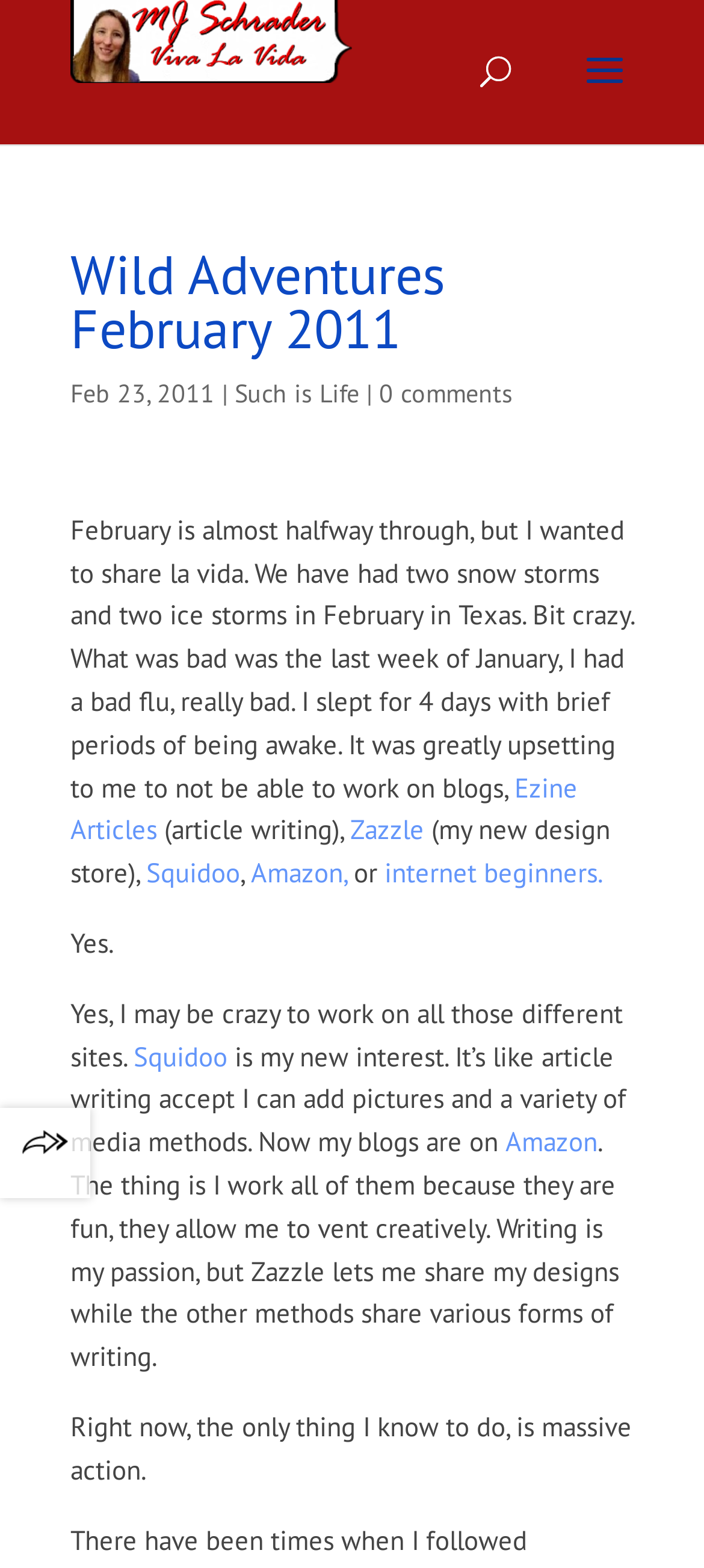Please identify the bounding box coordinates of the area that needs to be clicked to follow this instruction: "explore Zazzle design store".

[0.497, 0.518, 0.603, 0.54]